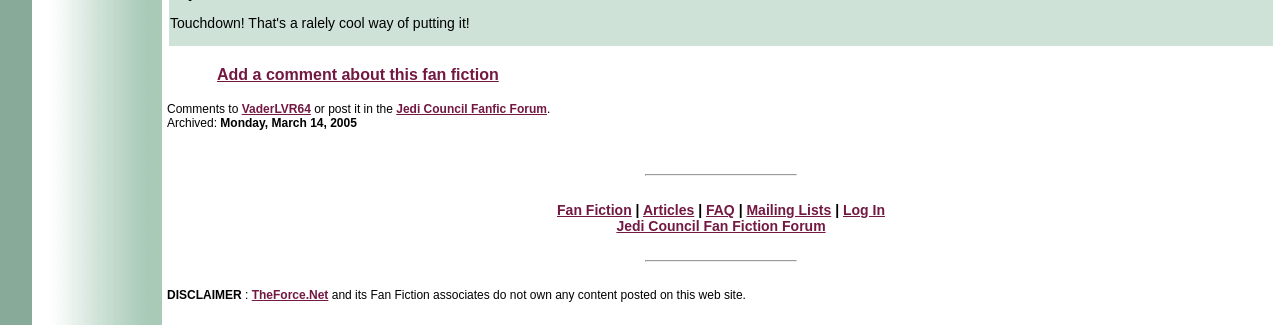Can you specify the bounding box coordinates for the region that should be clicked to fulfill this instruction: "Log In".

[0.659, 0.622, 0.691, 0.671]